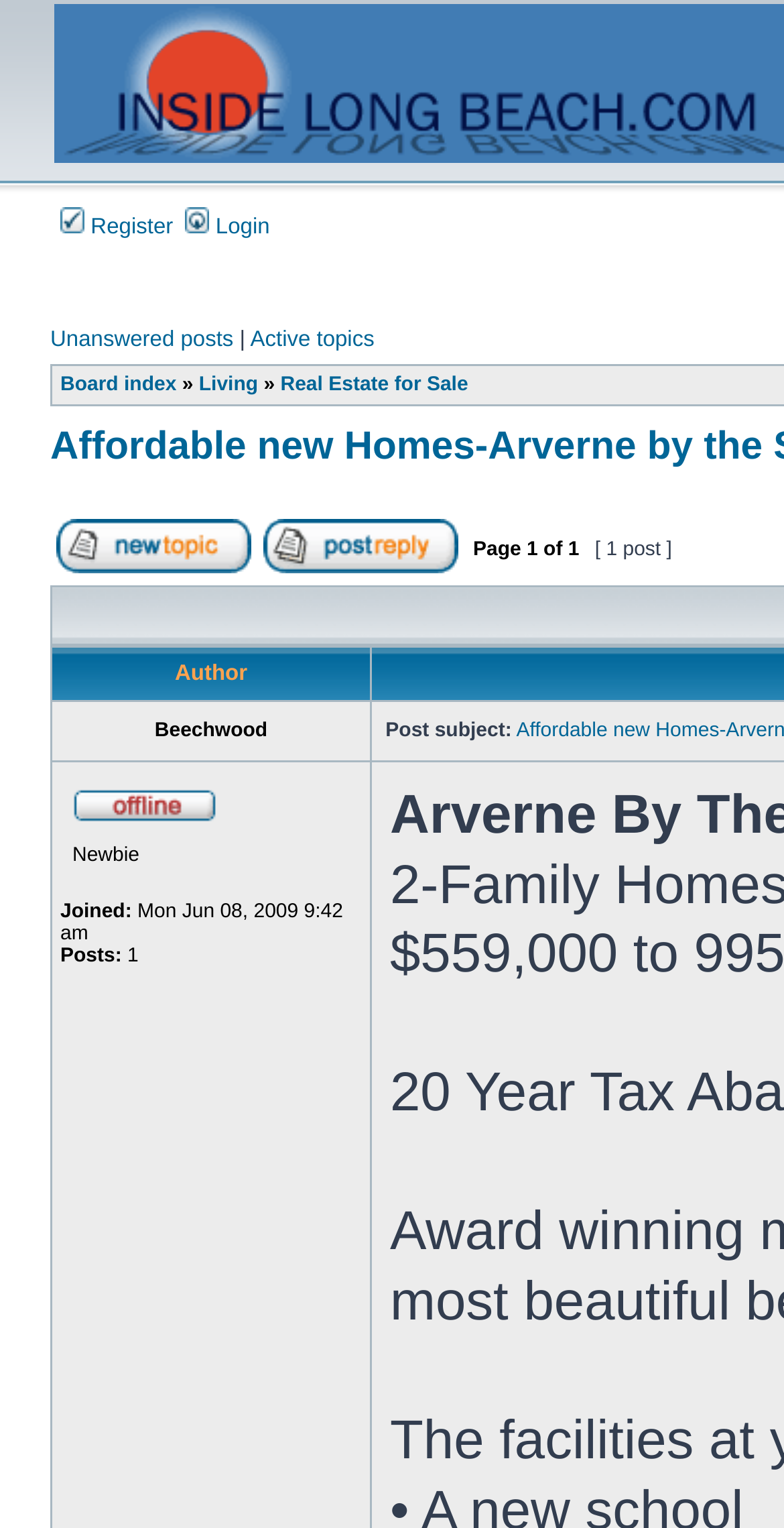Provide your answer in a single word or phrase: 
How many posts does the user 'Beechwood' have?

1